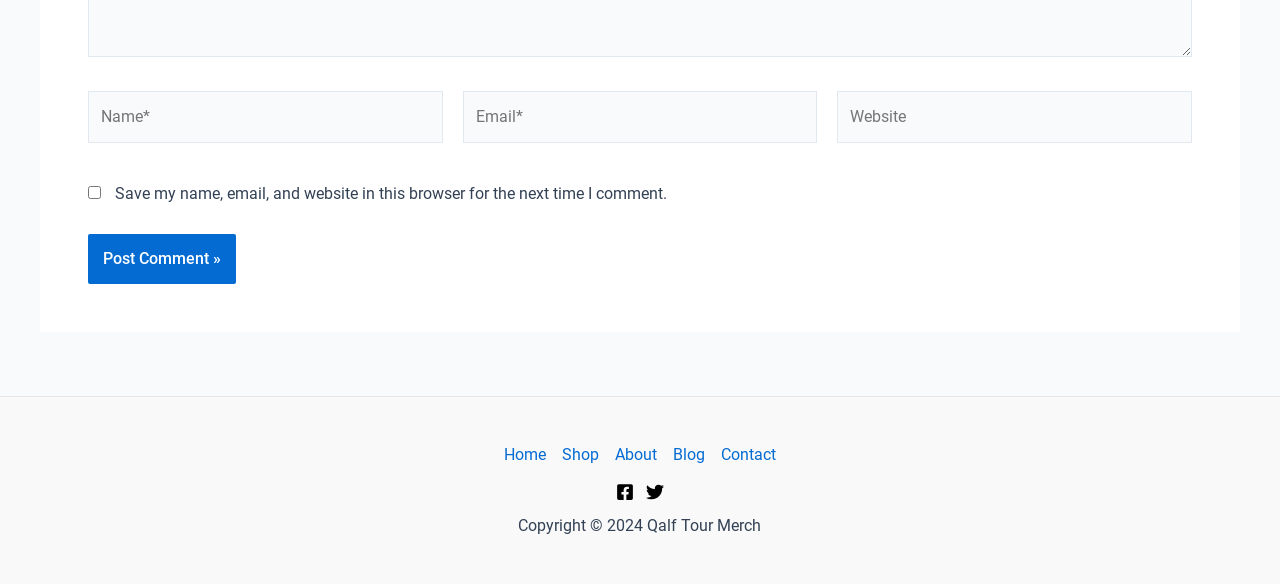Find the bounding box coordinates of the clickable element required to execute the following instruction: "Enter your name". Provide the coordinates as four float numbers between 0 and 1, i.e., [left, top, right, bottom].

None